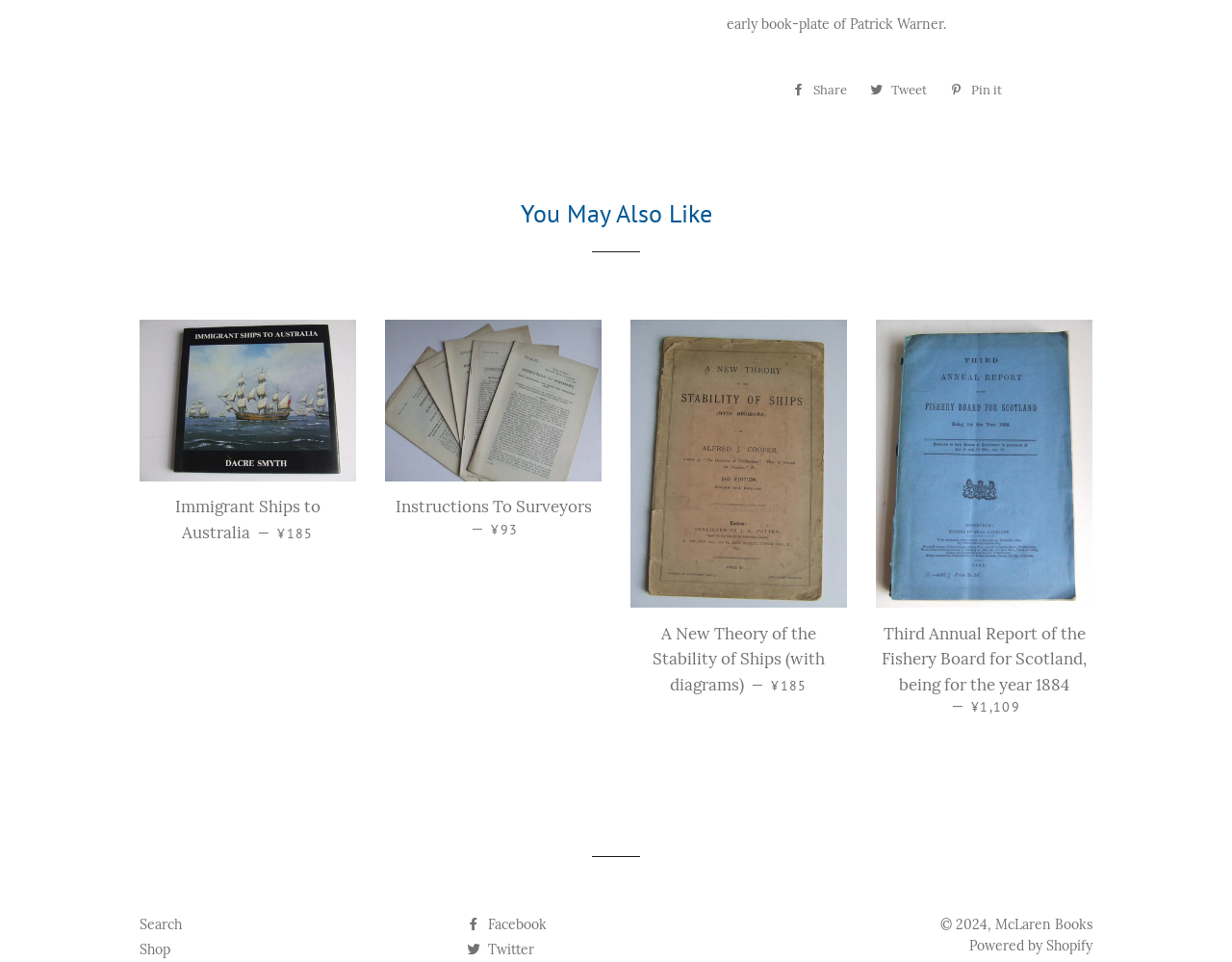Locate the bounding box of the UI element with the following description: "Search".

[0.113, 0.952, 0.148, 0.97]